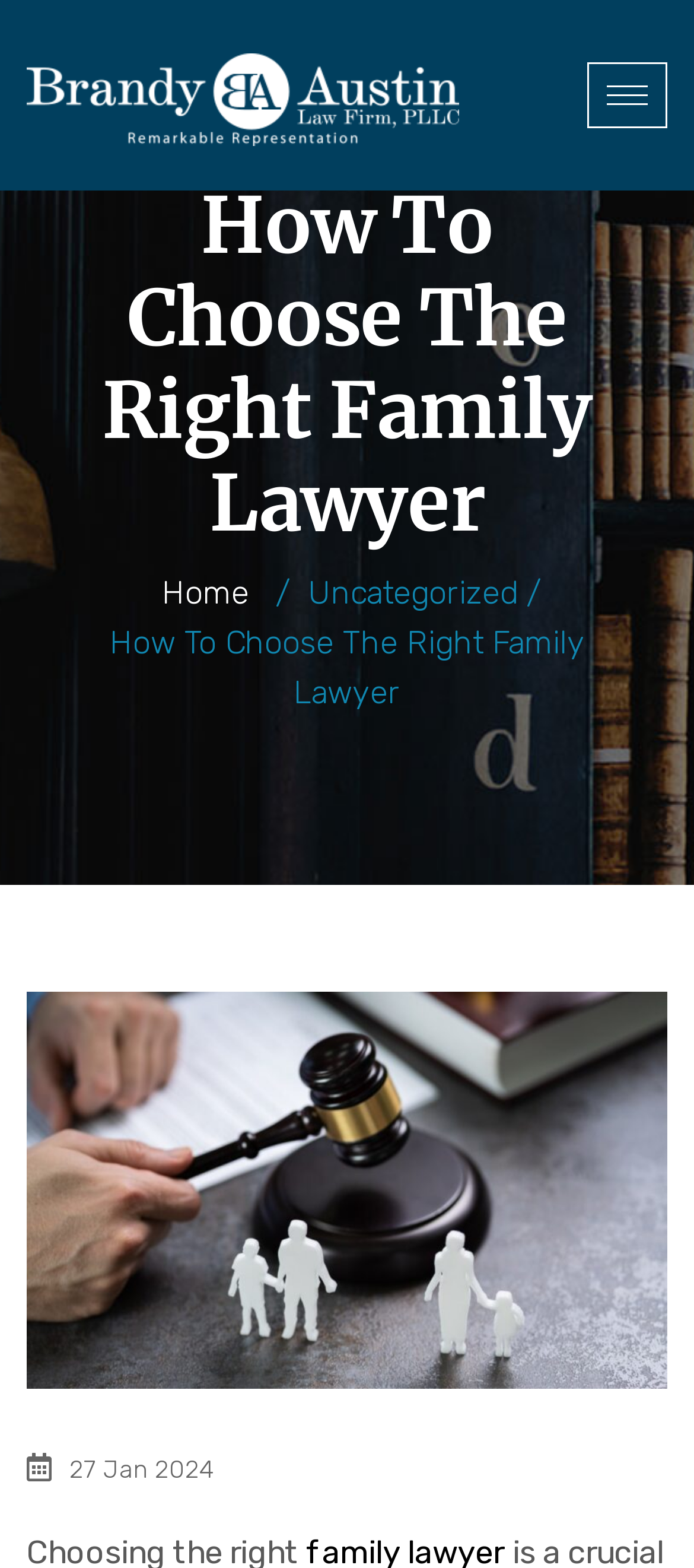What is the name of the law firm?
Please provide a comprehensive and detailed answer to the question.

I found the answer by looking at the link element with the text 'Brandy Austin Law Firm PLLC' which is located at the top of the webpage, indicating that it is the name of the law firm.